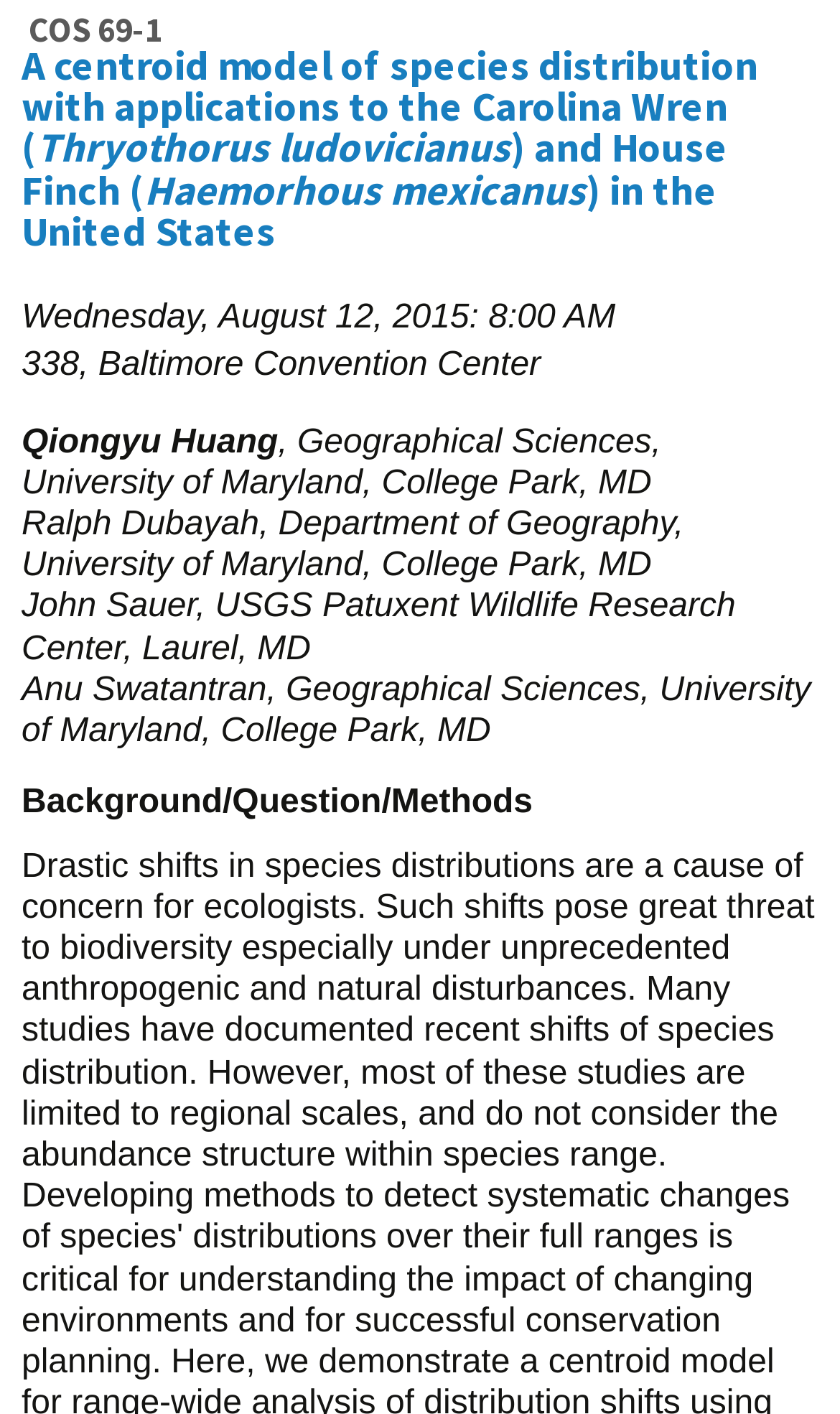Who is the first author of the presentation?
Refer to the image and respond with a one-word or short-phrase answer.

Qiongyu Huang